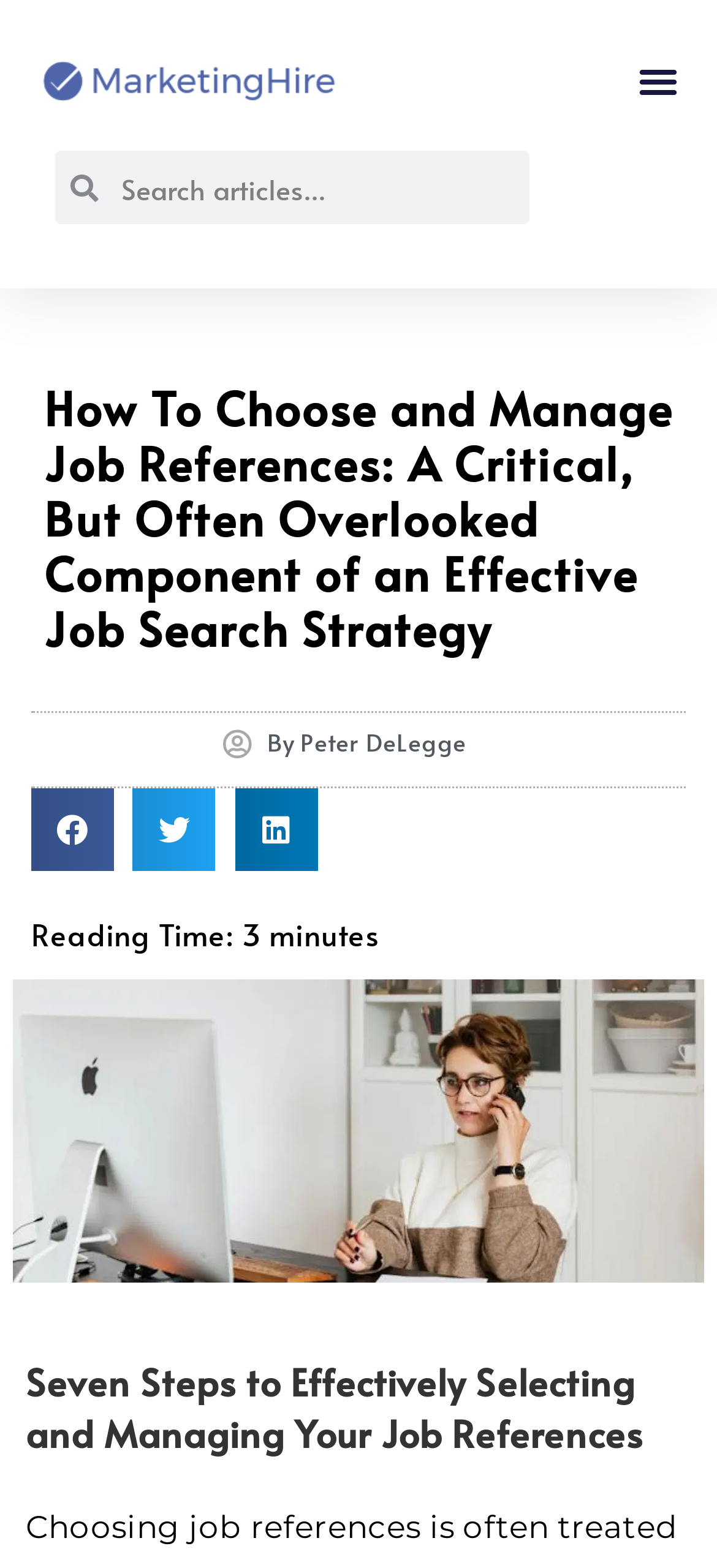Describe the webpage meticulously, covering all significant aspects.

The webpage is about choosing and managing job references, a crucial part of a job search strategy. At the top left corner, there is a logo of MarketingHire. Next to it, on the top right corner, there is a menu toggle button. Below the logo, there is a search bar that spans across most of the width of the page.

The main content of the webpage starts with a heading that repeats the title of the webpage. Below the heading, there is a byline indicating that the article is written by Peter DeLegge. On the left side of the byline, there are three social media sharing buttons for Facebook, Twitter, and LinkedIn.

Below the byline, there is a text indicating the reading time of the article, which is a certain number of minutes. The main article is accompanied by an image of an HR manager checking job references, which takes up most of the width of the page.

The article is divided into sections, with the first section titled "Seven Steps to Effectively Selecting and Managing Your Job References". This section likely provides guidance on how to choose and manage job references effectively.